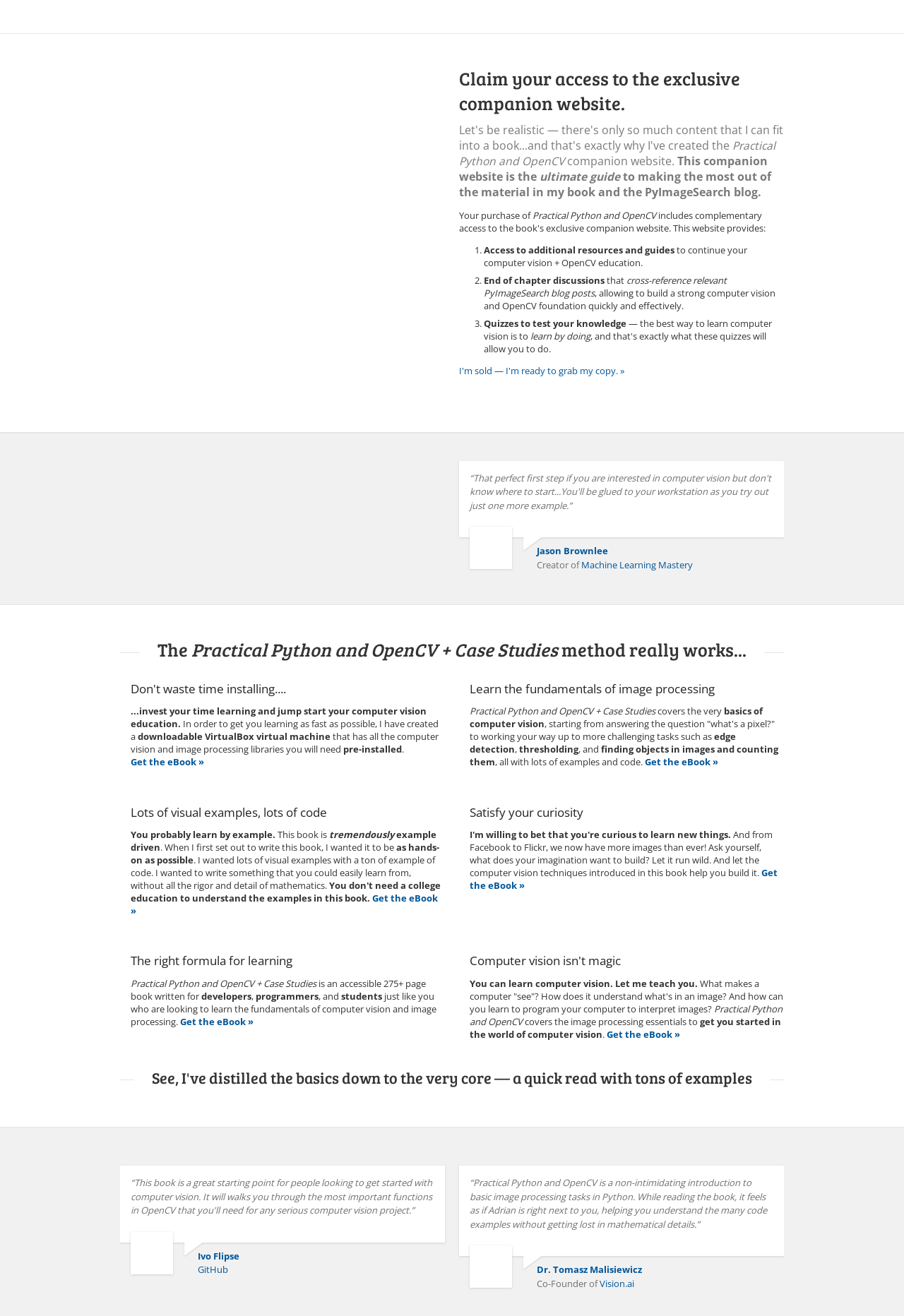Answer in one word or a short phrase: 
What is the benefit of using the companion website?

Access to additional resources and guides